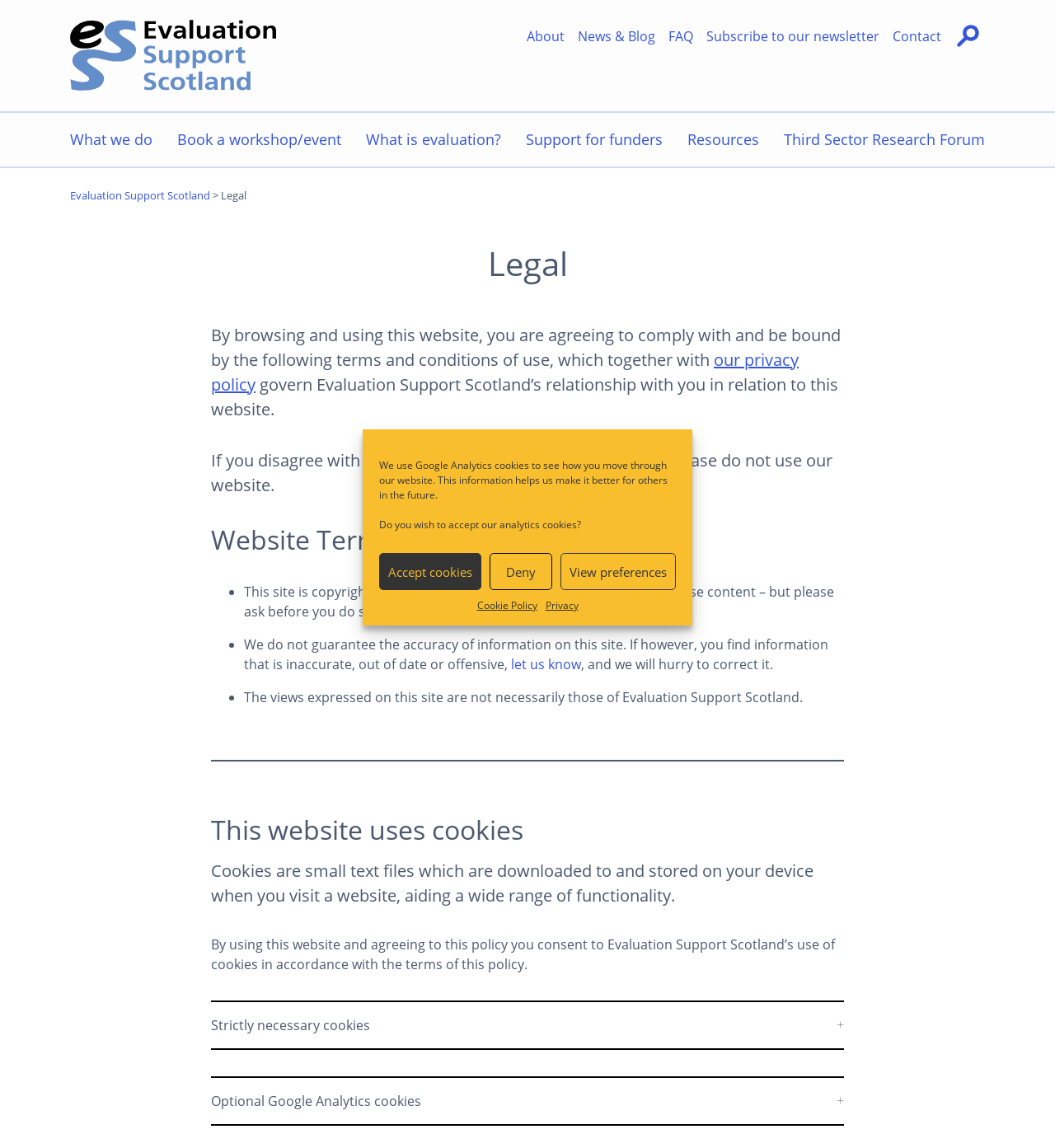Show the bounding box coordinates of the region that should be clicked to follow the instruction: "Contact Evaluation Support Scotland."

[0.84, 0.017, 0.898, 0.046]